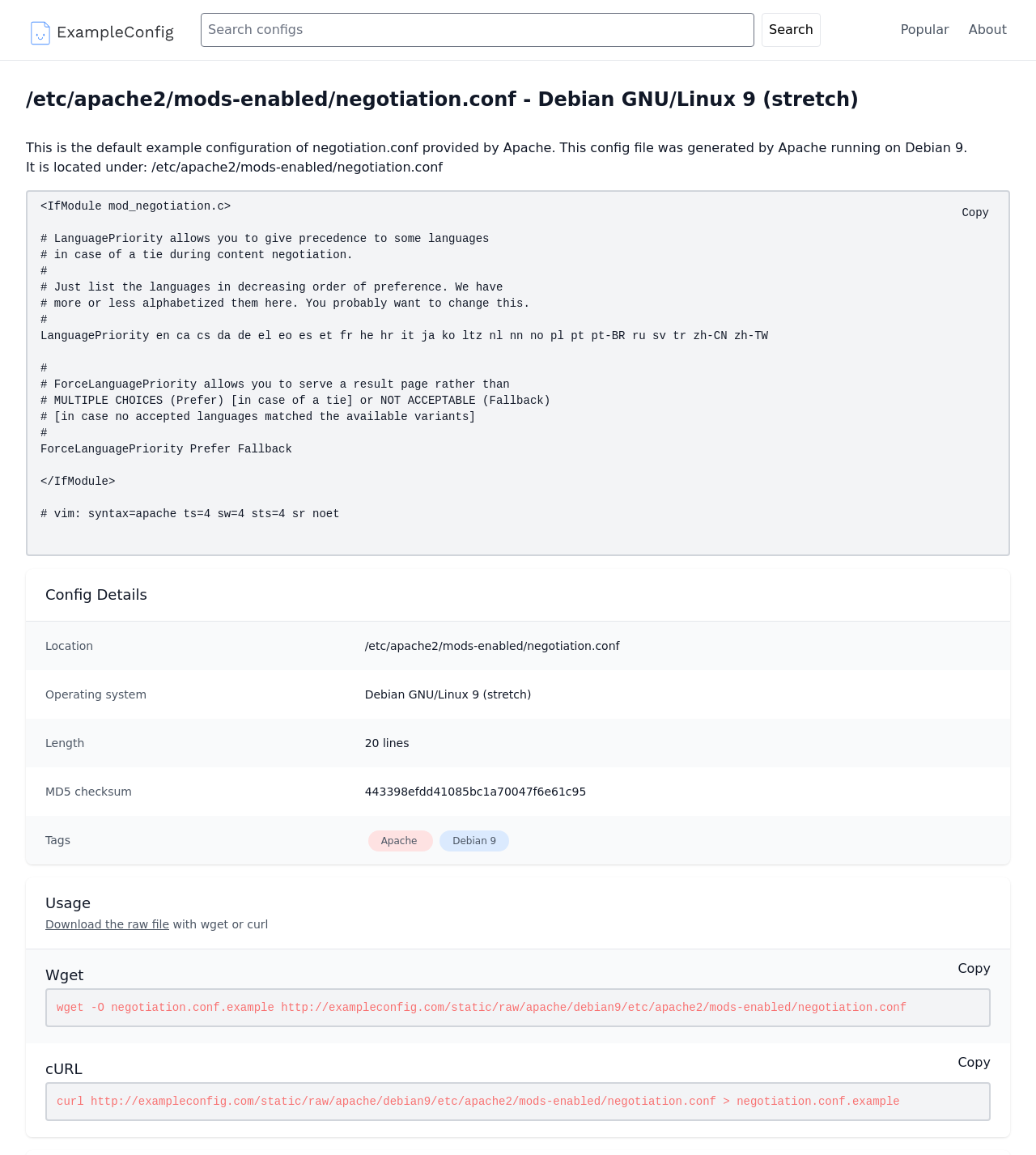Give a one-word or one-phrase response to the question: 
What is the location of the negotiation.conf file?

/etc/apache2/mods-enabled/negotiation.conf